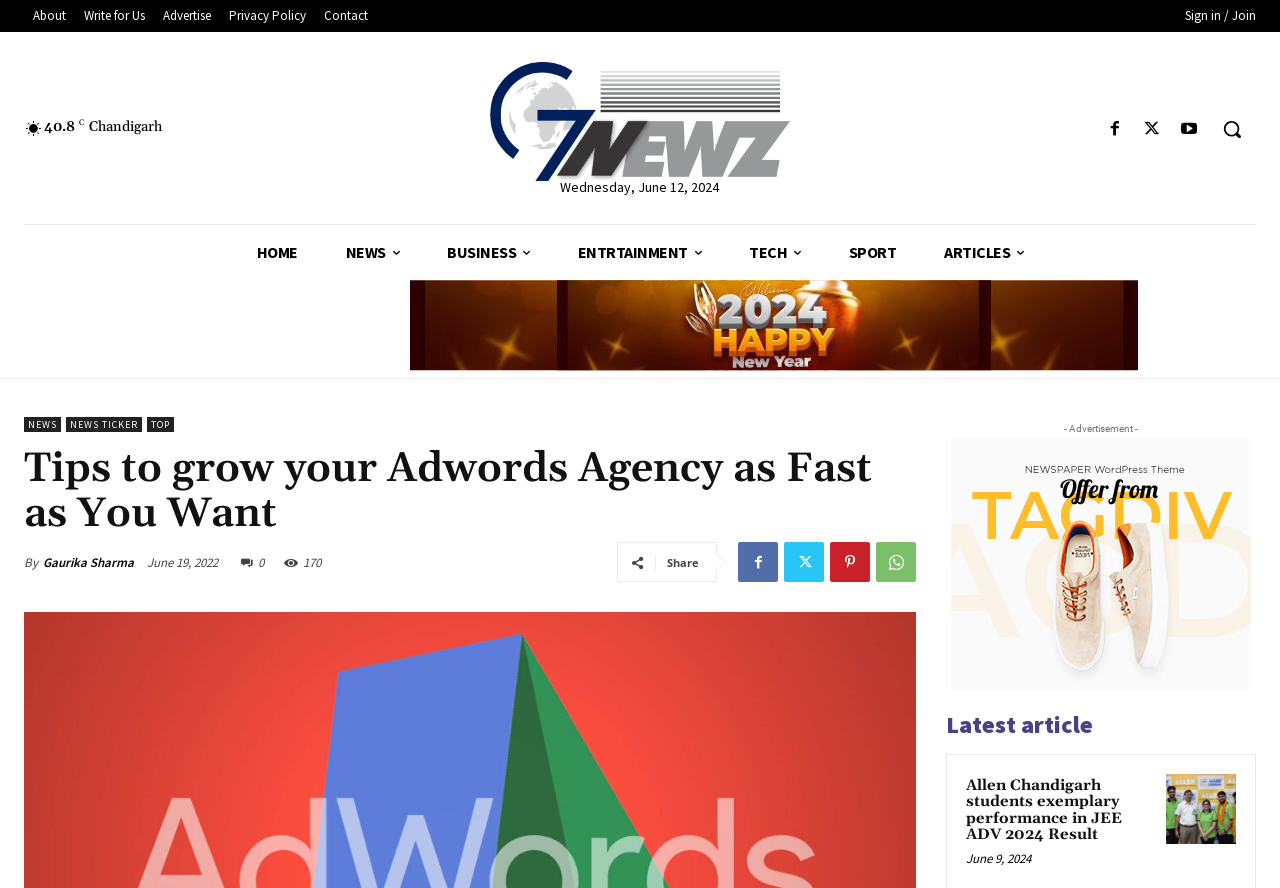Please pinpoint the bounding box coordinates for the region I should click to adhere to this instruction: "View the 'NEWS' section".

[0.019, 0.47, 0.048, 0.486]